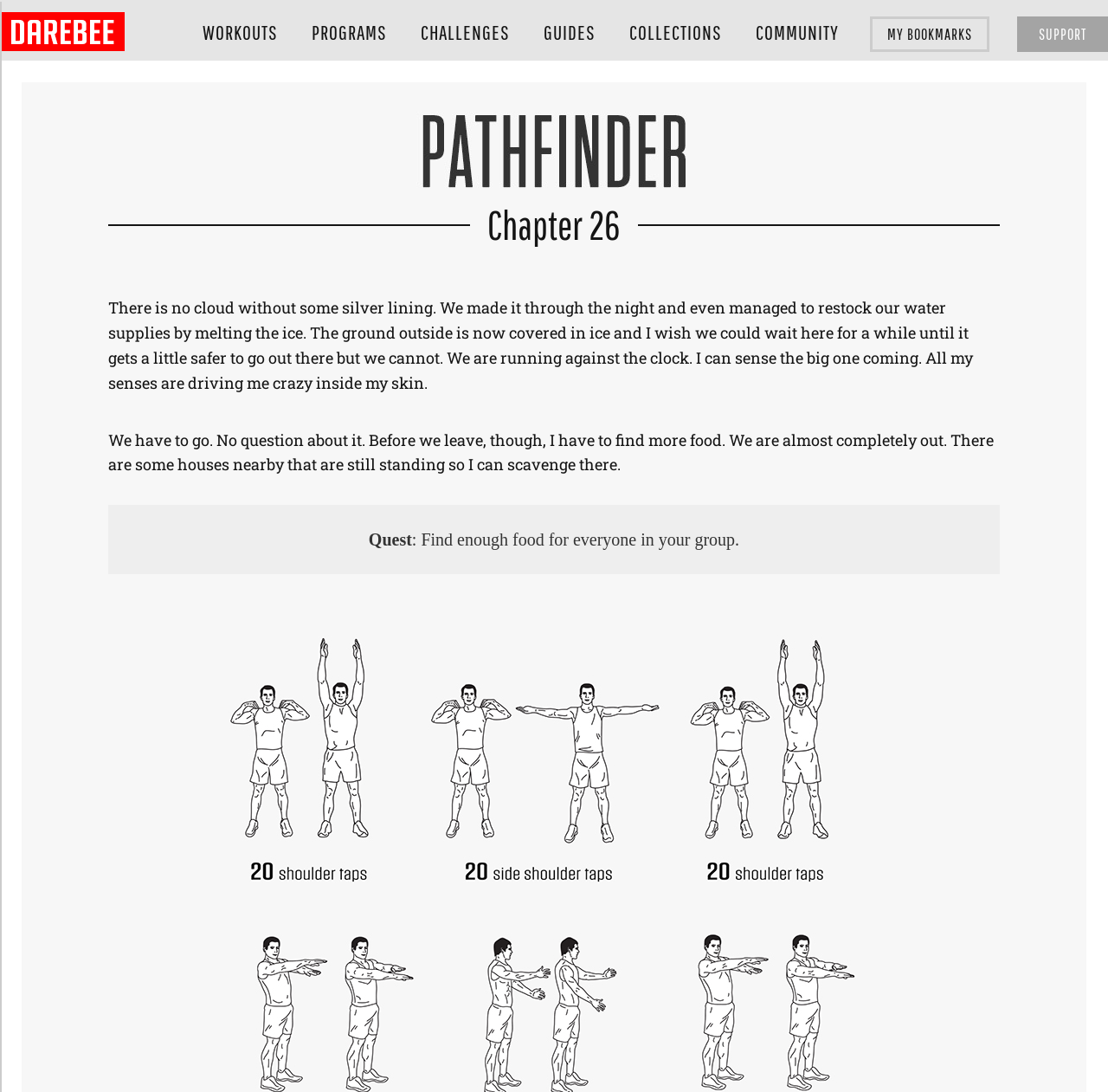What is the current chapter being displayed?
Craft a detailed and extensive response to the question.

The current chapter being displayed can be found in the heading element on the webpage, which says 'Chapter 26'.